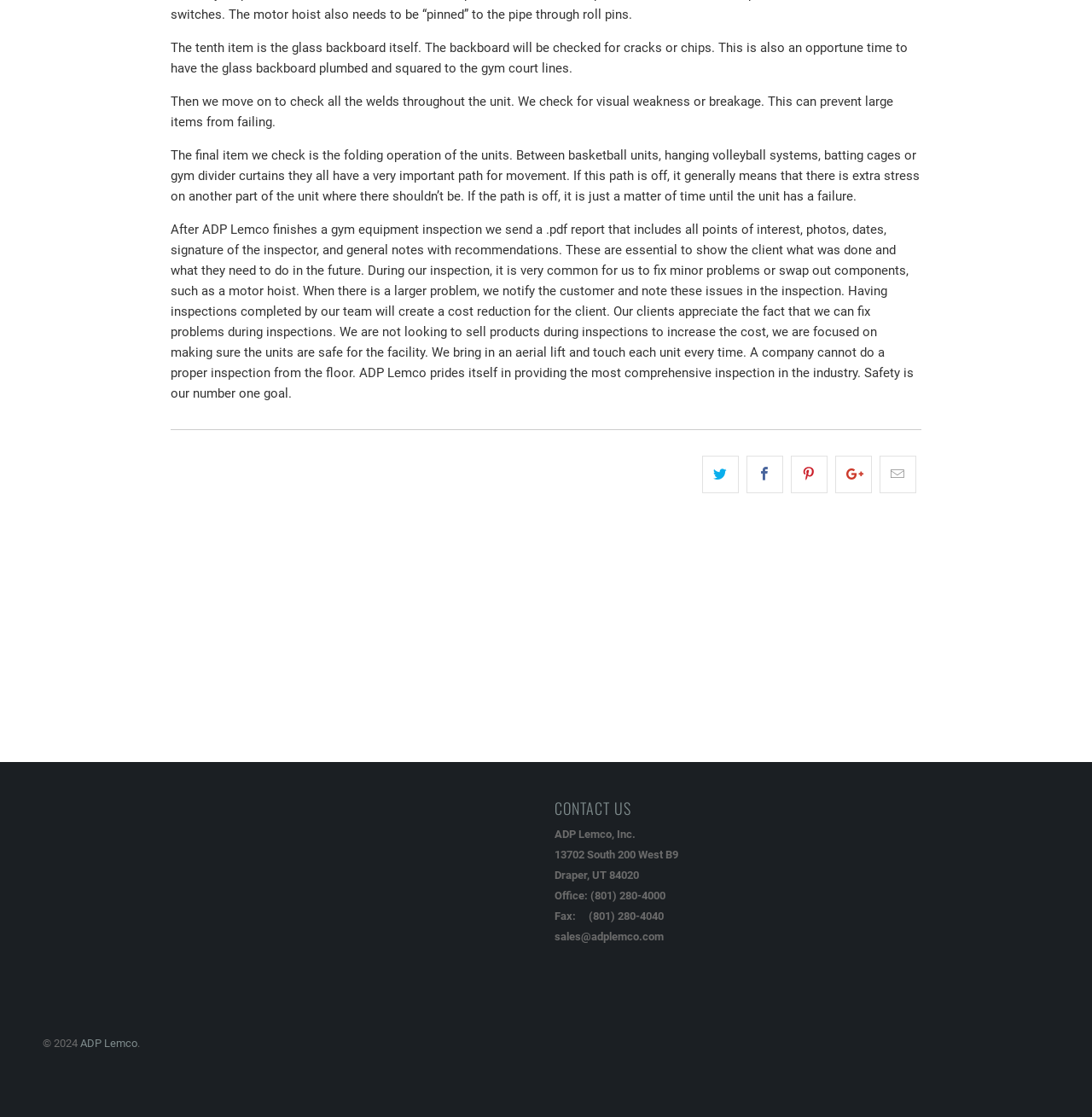Determine the bounding box coordinates of the clickable region to execute the instruction: "Read the article 'Global growth is stabilizing for the first time in three years'". The coordinates should be four float numbers between 0 and 1, denoted as [left, top, right, bottom].

None